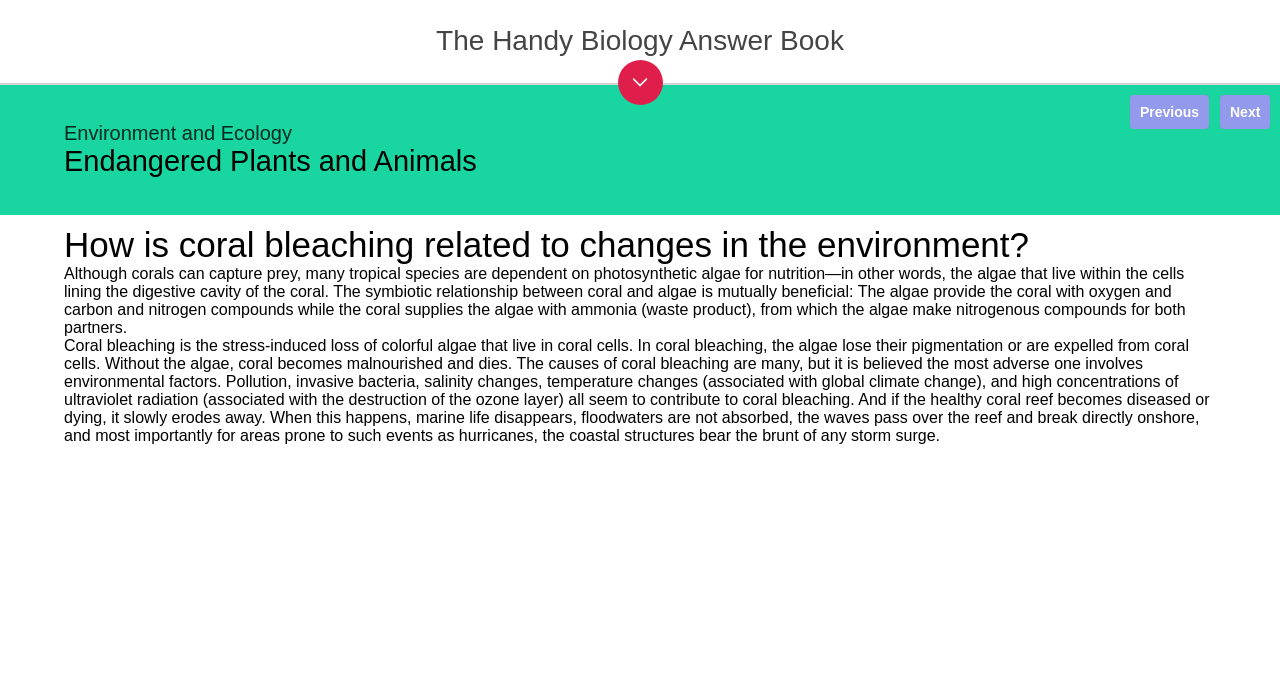Determine the bounding box coordinates for the HTML element described here: "Previous".

[0.883, 0.137, 0.945, 0.186]